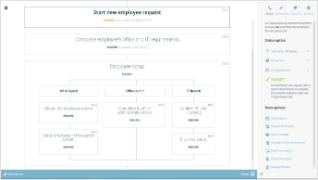Describe all the elements and aspects of the image comprehensively.

The image depicts a user interface for an employee onboarding process within a software application. At the top, a title reads "Start new employee request," suggesting this is the initial step in creating a new employee profile. Below the title, there are structured sections that require completion, specifically centered around the employee's office IT requirements. 

The layout features designated areas for inputting essential information about the new employee, including fields labeled for tasks corresponding to IT setups. Each section is methodically organized, leading to a conclusion area that could involve submitting the information. To the right, there is a sidebar that likely contains additional options or guidance, enhancing user experience by providing support throughout the onboarding process. Overall, the design emphasizes clarity and efficiency, streamlining the onboarding of new hires while automating essential IT requirements.